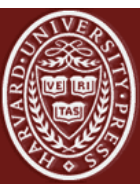Use a single word or phrase to answer the following:
What is the decorative element surrounding the logo?

Laurel wreath